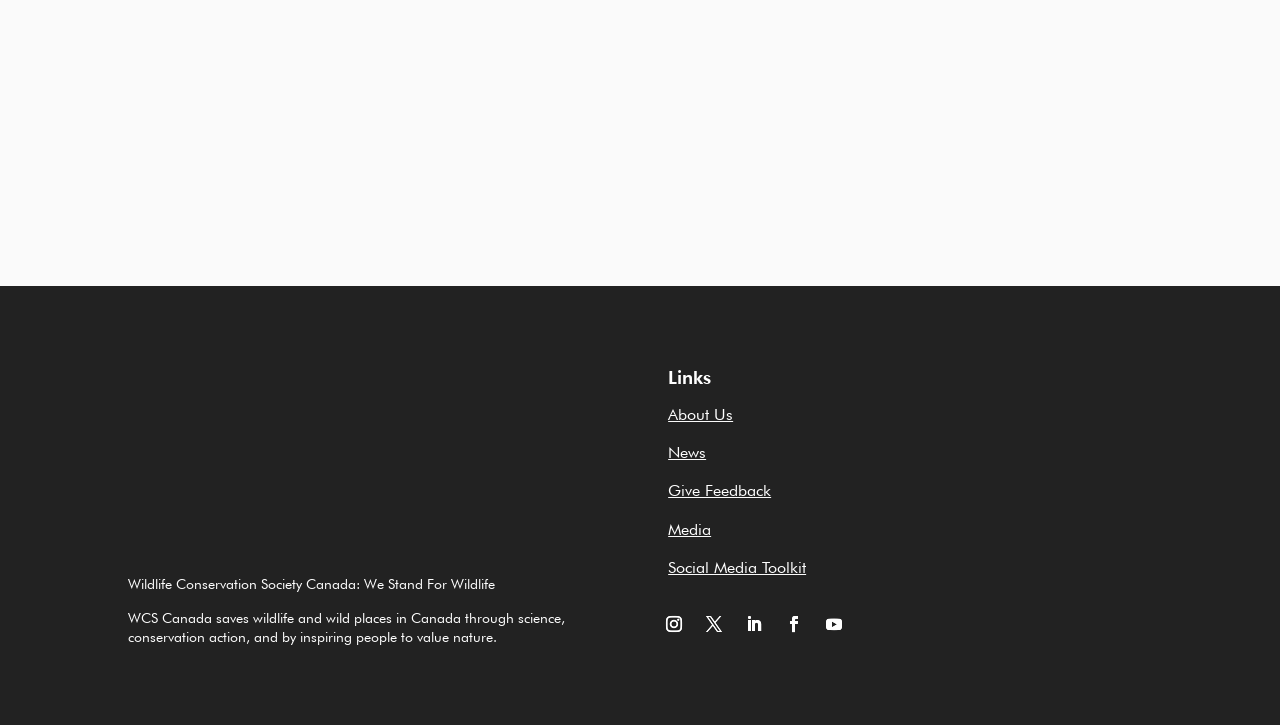Provide a single word or phrase to answer the given question: 
What is the main topic of this webpage?

Biodiversity Conservation